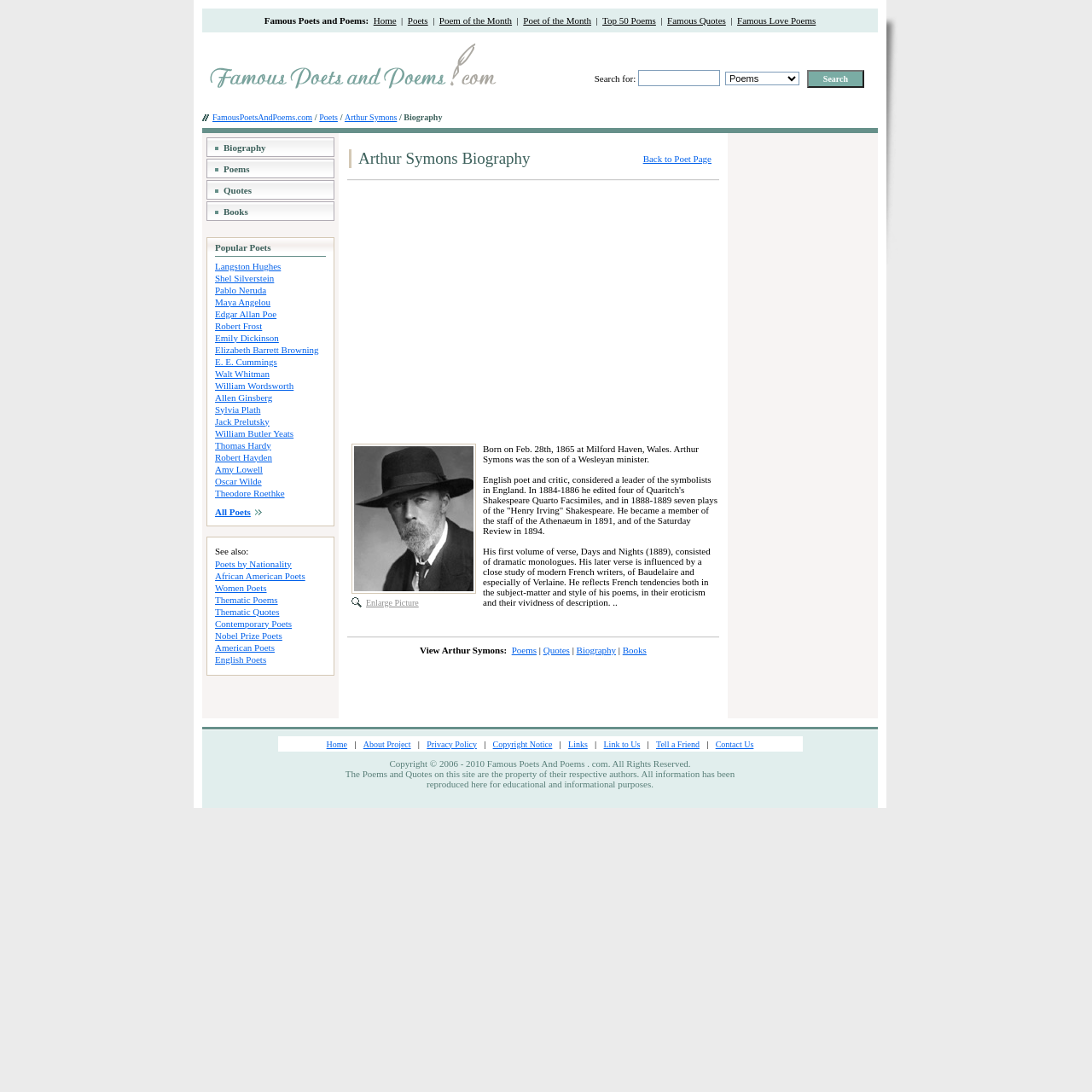Please answer the following question as detailed as possible based on the image: 
How many types of thematic poems are listed on this webpage?

I looked at the biography section of the webpage and found a list of thematic poems, which includes 'African American Poets' and 'Women Poets'. There are two types of thematic poems listed.